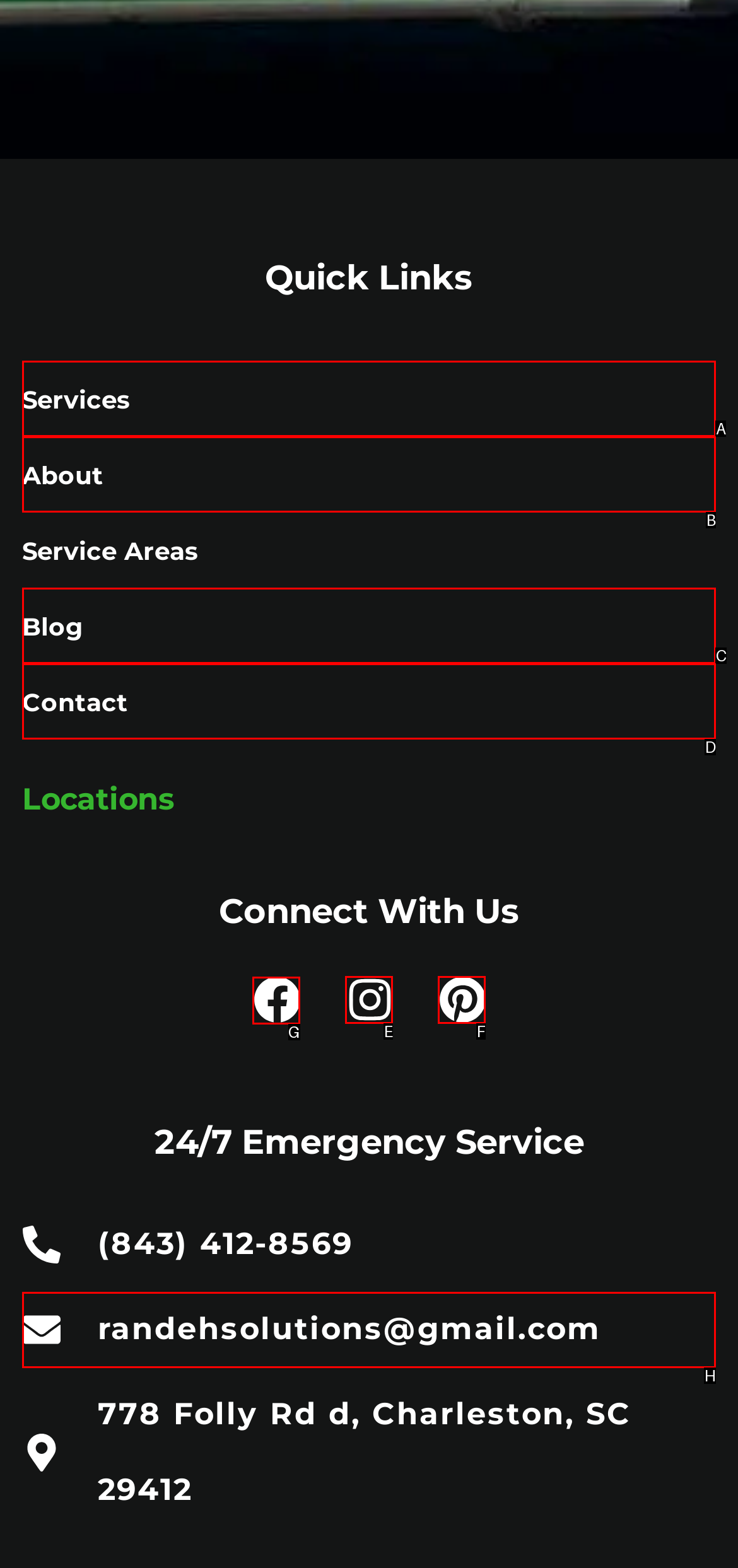Identify the HTML element to click to fulfill this task: Follow R&E Home Solutions on facebook
Answer with the letter from the given choices.

G